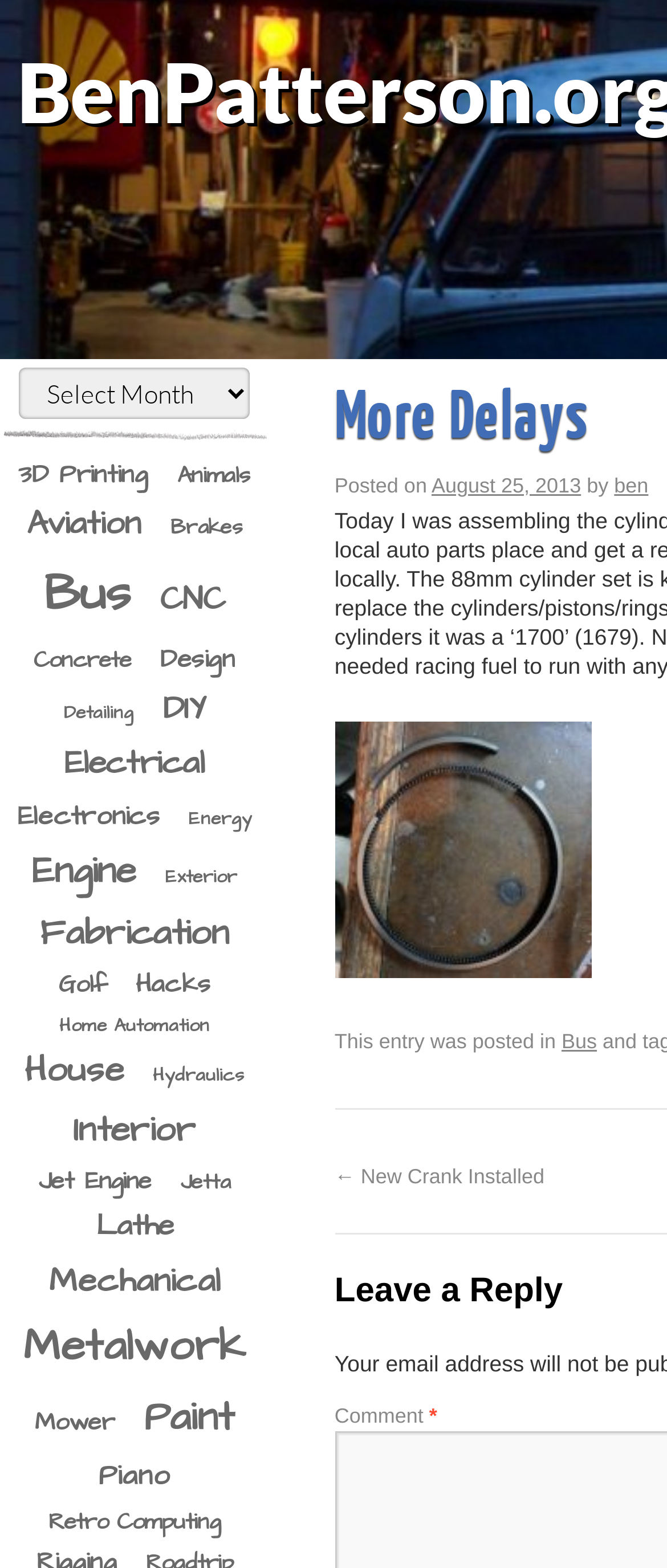Please determine the bounding box coordinates, formatted as (top-left x, top-left y, bottom-right x, bottom-right y), with all values as floating point numbers between 0 and 1. Identify the bounding box of the region described as: alt="Broken Ring"

[0.502, 0.61, 0.886, 0.627]